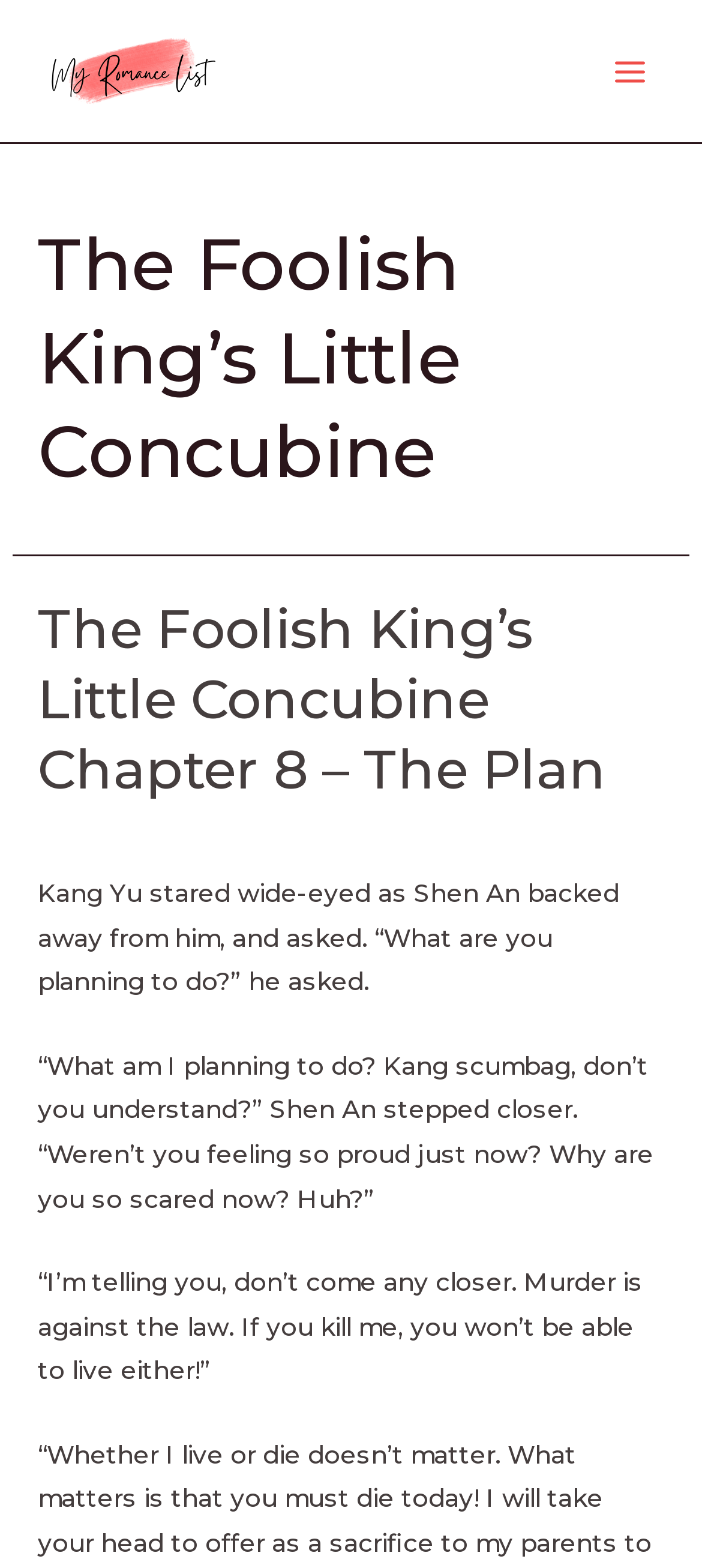Find the bounding box of the UI element described as: "Main Menu". The bounding box coordinates should be given as four float values between 0 and 1, i.e., [left, top, right, bottom].

[0.848, 0.023, 0.949, 0.068]